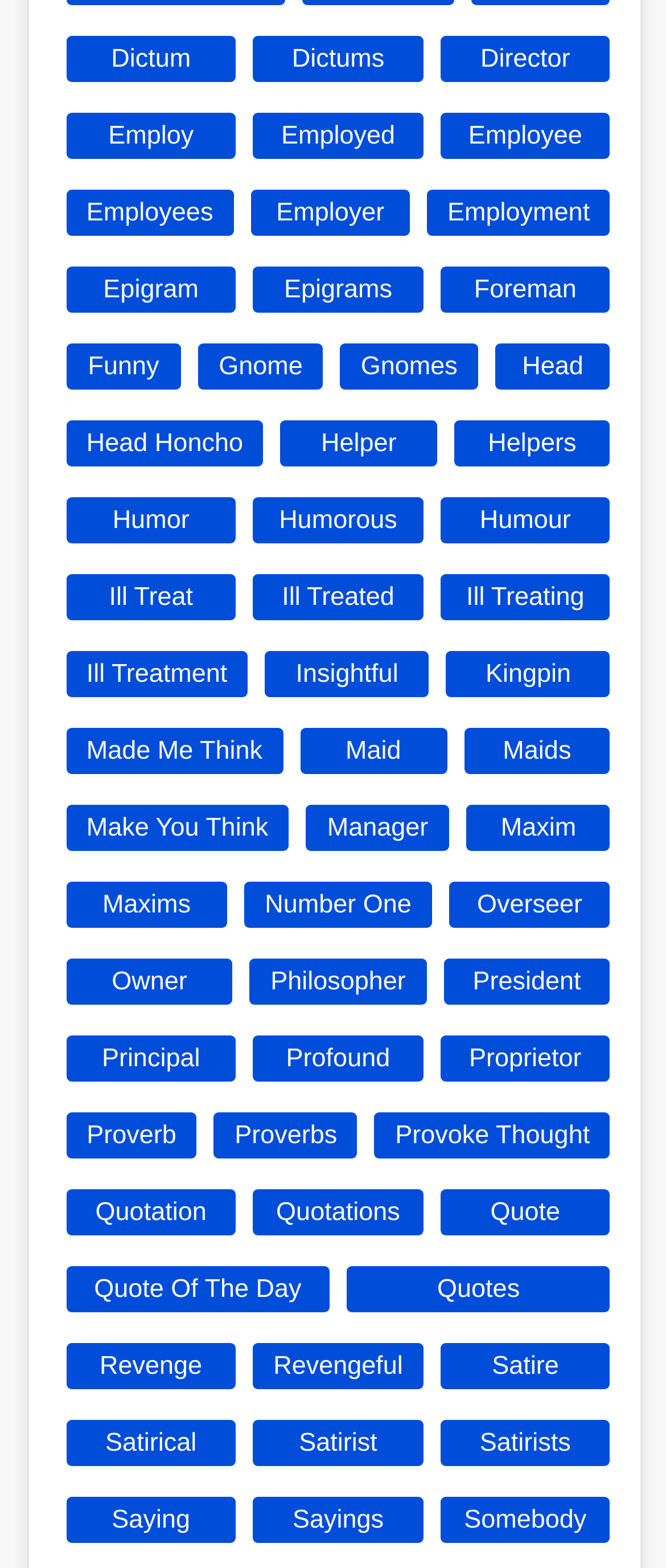Find and specify the bounding box coordinates that correspond to the clickable region for the instruction: "read Quote Of The Day".

[0.099, 0.807, 0.495, 0.837]